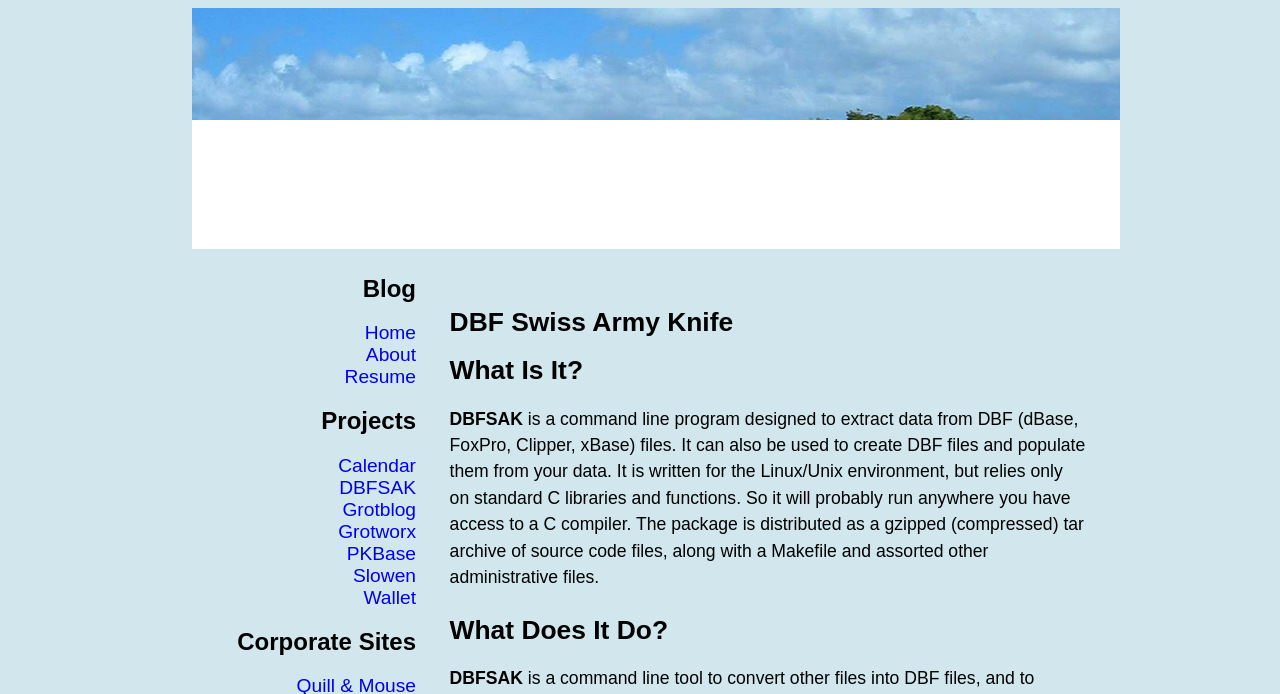Identify the bounding box of the HTML element described here: "Wallet". Provide the coordinates as four float numbers between 0 and 1: [left, top, right, bottom].

[0.284, 0.845, 0.325, 0.875]